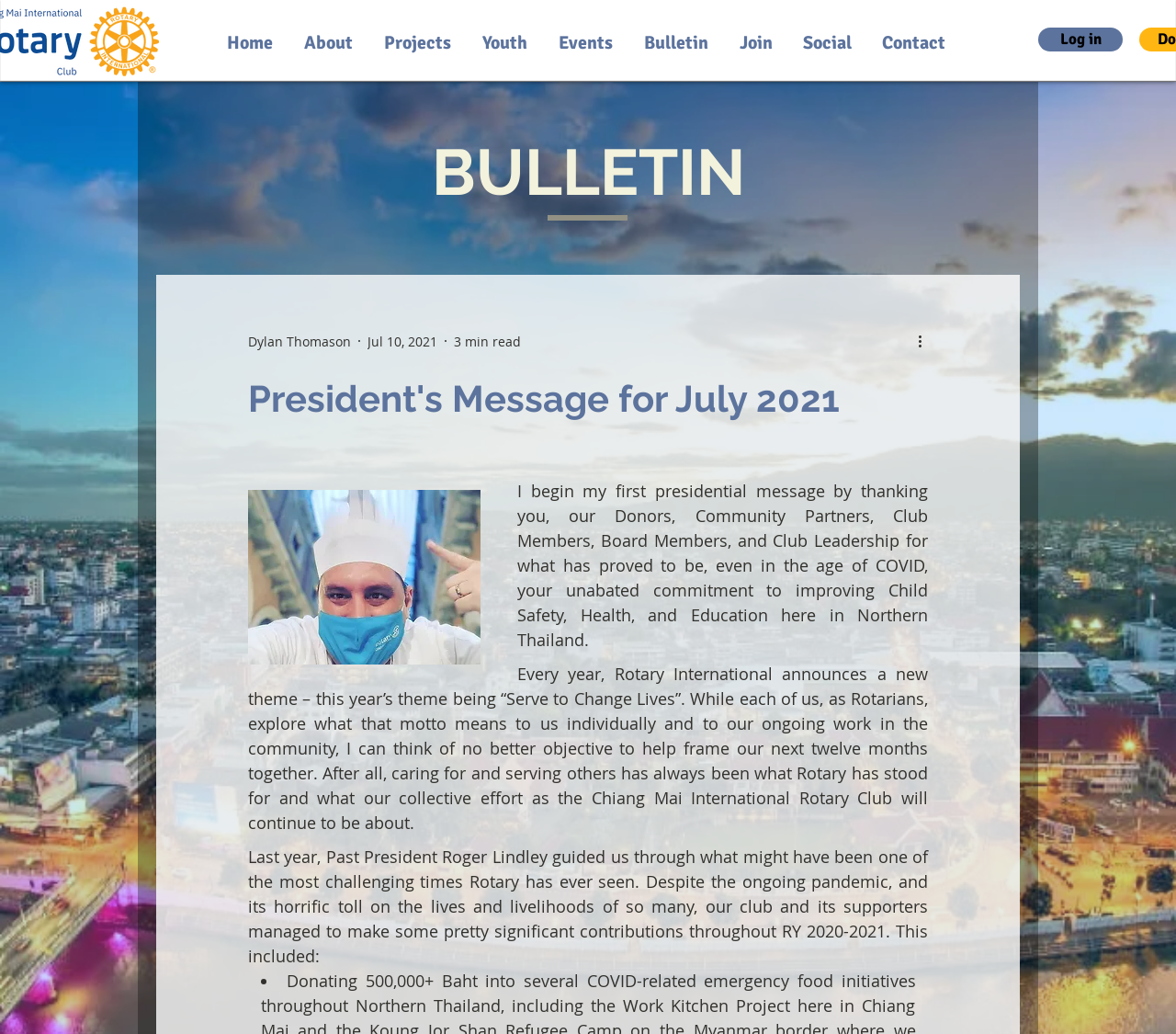Show the bounding box coordinates for the HTML element described as: "Join".

[0.617, 0.029, 0.671, 0.05]